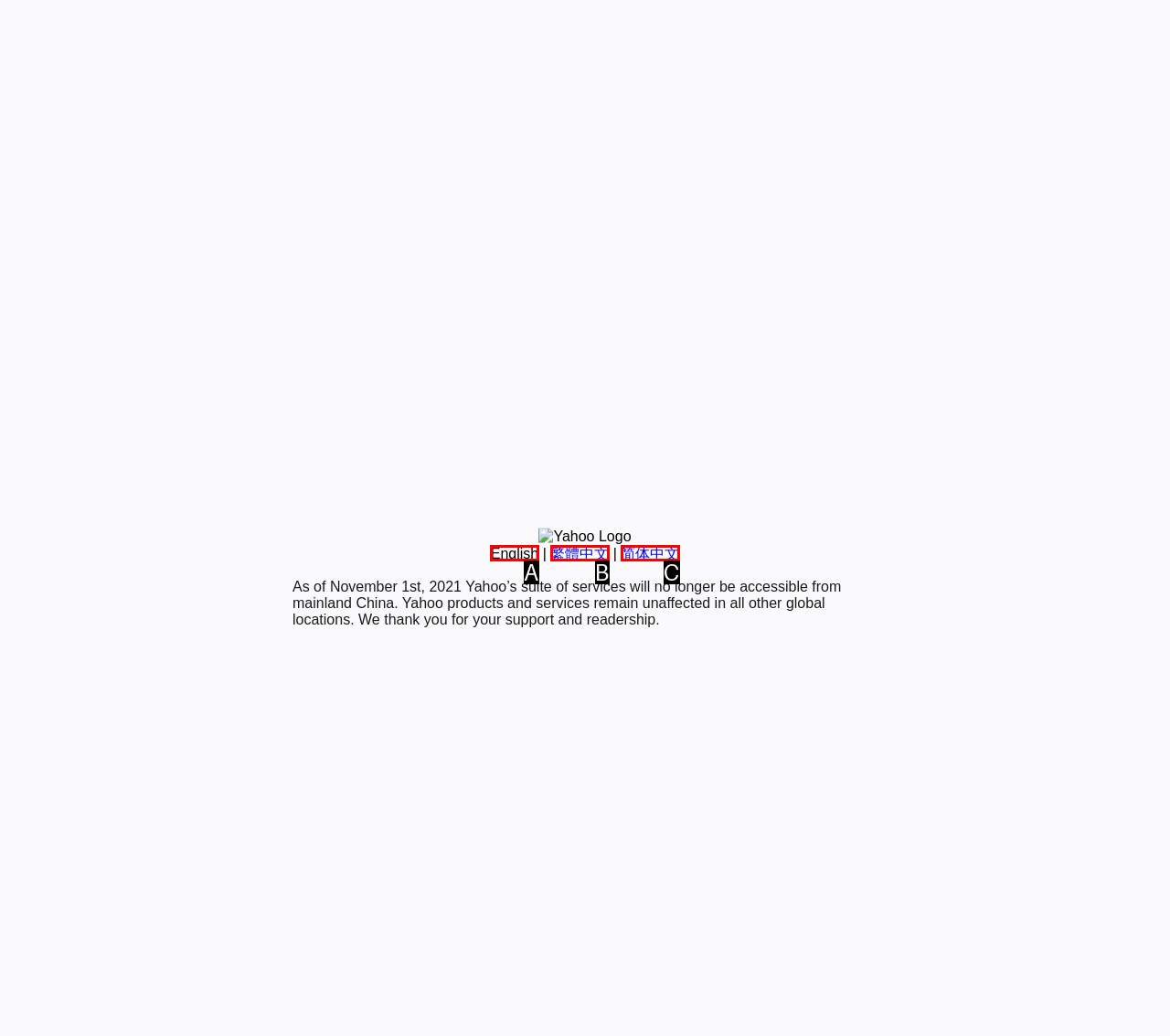Match the following description to the correct HTML element: 简体中文 Indicate your choice by providing the letter.

C